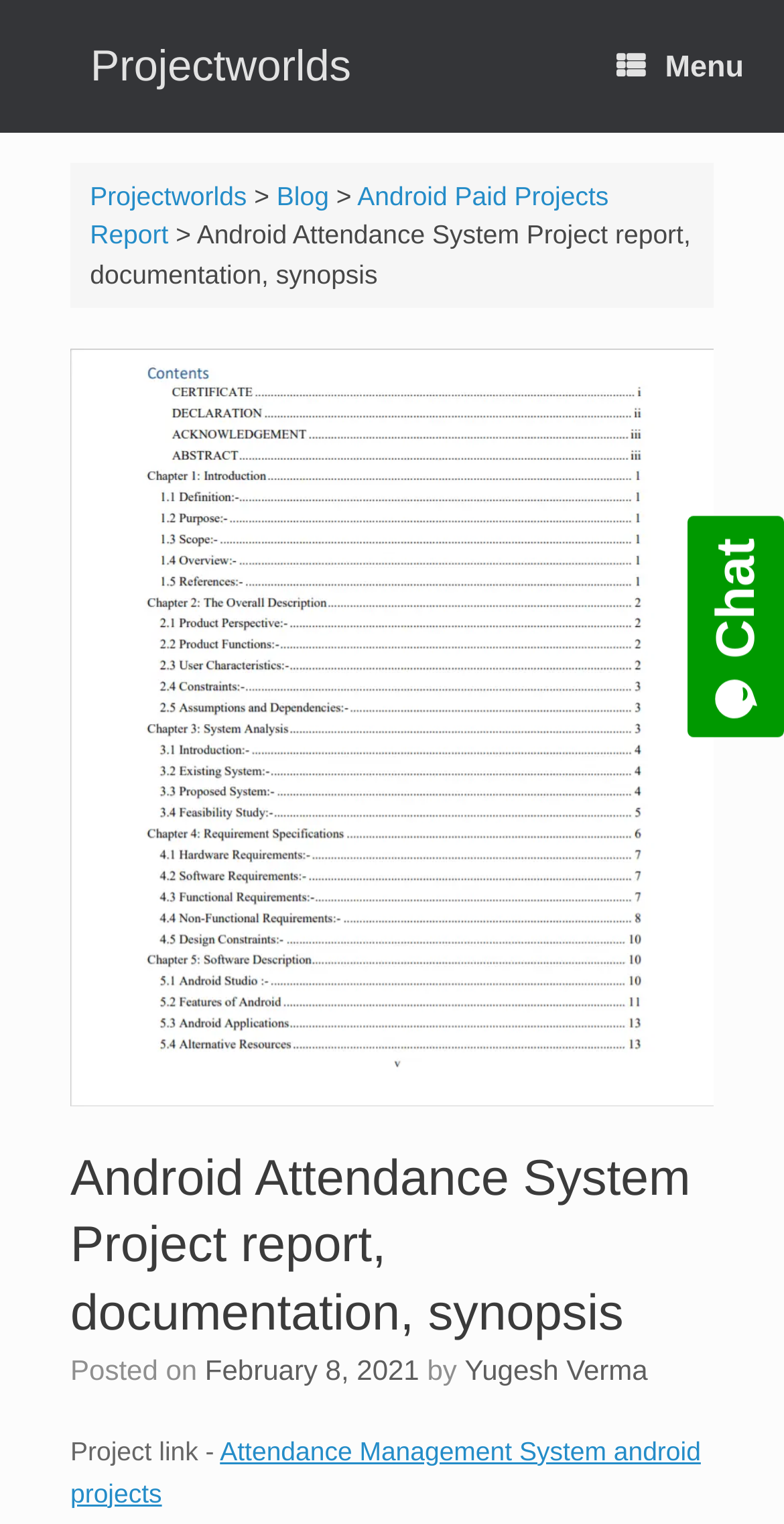What is the type of projects available on this webpage?
Carefully analyze the image and provide a detailed answer to the question.

I inferred the answer by looking at the link element 'Android Paid Projects Report' which is a navigation link on the webpage, suggesting that the webpage is related to Android paid projects.